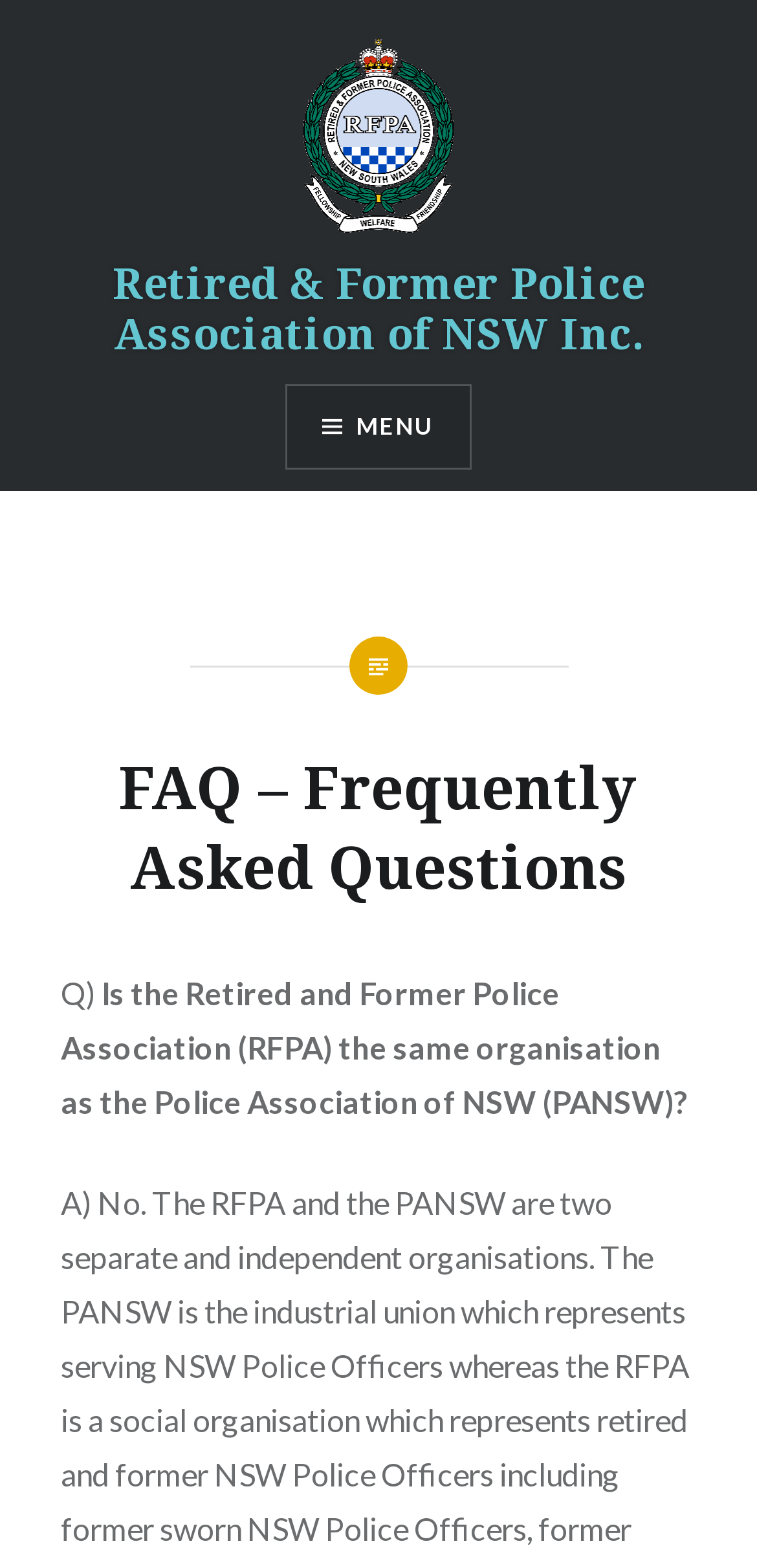What is the name of the organisation mentioned in the FAQ? Examine the screenshot and reply using just one word or a brief phrase.

Retired and Former Police Association